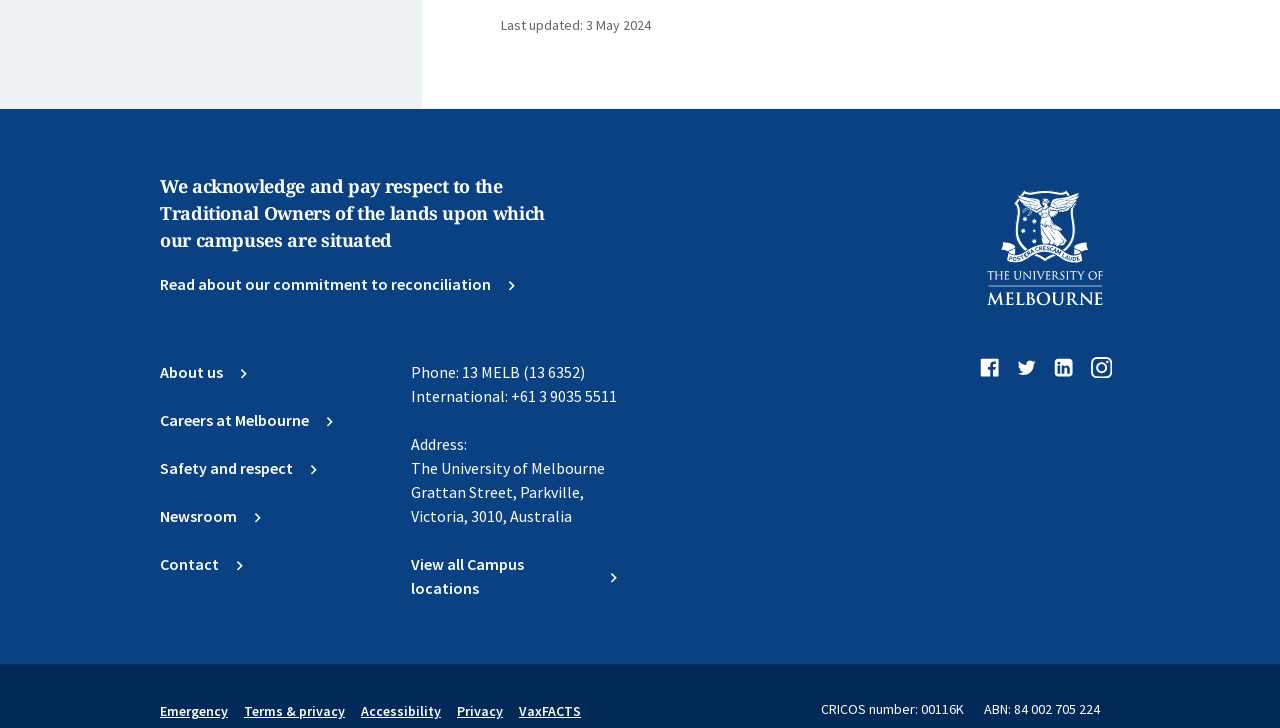Please identify the bounding box coordinates of the area I need to click to accomplish the following instruction: "Read about our commitment to reconciliation".

[0.125, 0.374, 0.404, 0.407]